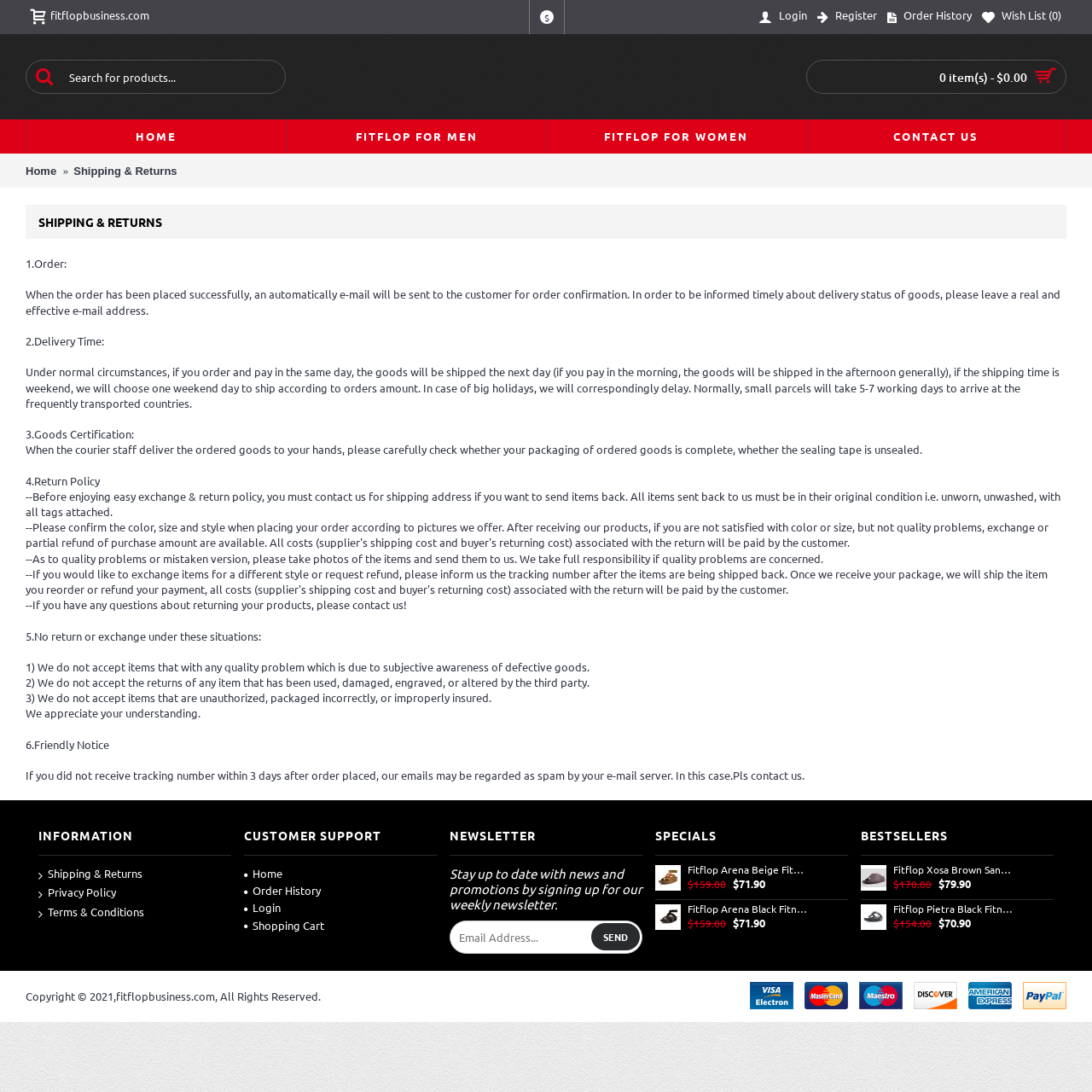Deliver a detailed narrative of the webpage's visual and textual elements.

This webpage appears to be an e-commerce website, specifically a Fitflop online store. At the top, there is a navigation bar with links to "HOME", "FITFLOP FOR MEN", "FITFLOP FOR WOMEN", and "CONTACT US". Below the navigation bar, there is a search bar and a shopping cart icon with a "0 item(s) - $0.00" label.

The main content of the webpage is divided into several sections. The first section is about delivery information, which includes details on order placement, delivery time, goods certification, return policy, and no return or exchange under certain situations.

The second section is about customer support, which includes links to "SHIPPING & RETURNS", "PRIVACY POLICY", and "TERMS & CONDITIONS". There is also a newsletter subscription section where users can enter their email address to receive news and promotions.

The third section is about specials, which features several Fitflop products with images, prices, and discounts. There are two products displayed, Fitflop Arena Beige Fitness Shoes For Women and Fitflop Arena Black Fitness Shoes For Women, both with original prices of $159.00 and discounted prices of $71.90.

The fourth section is about bestsellers, which features two products, Fitflop Xosa Brown Sandal For Men and Fitflop Pietra Black Fitness Slipper For Women, both with images, prices, and discounts. The original prices are $170.00 and $79.90, respectively.

Overall, this webpage is designed to provide customers with information about Fitflop products, delivery, and customer support, as well as to promote sales and discounts.